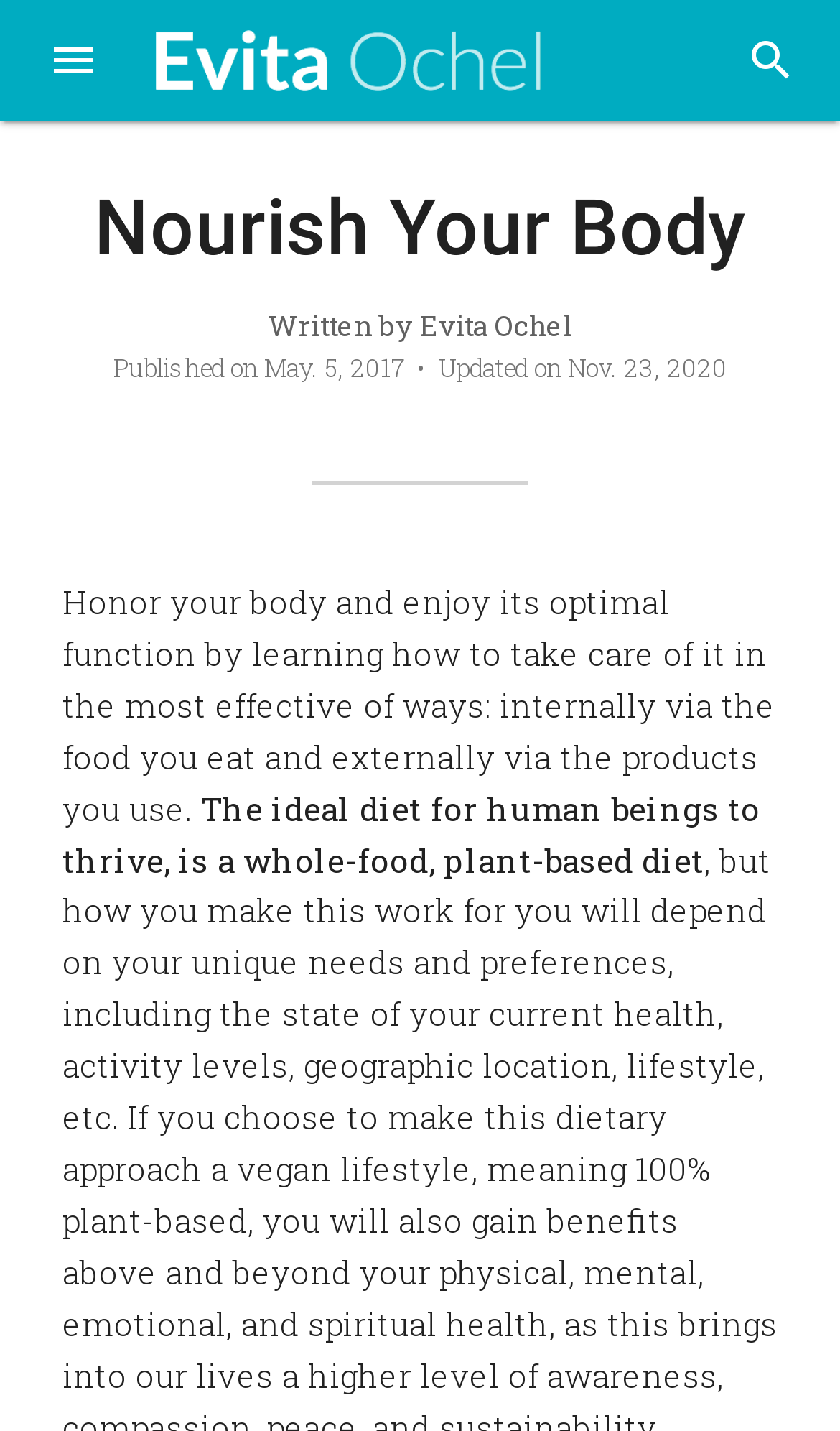When was the content last updated?
Answer the question with detailed information derived from the image.

The last updated date can be found in the StaticText element with the text 'Nov. 23, 2020'. This element is located below the 'Published on' text, indicating that it is the updated date of the content.